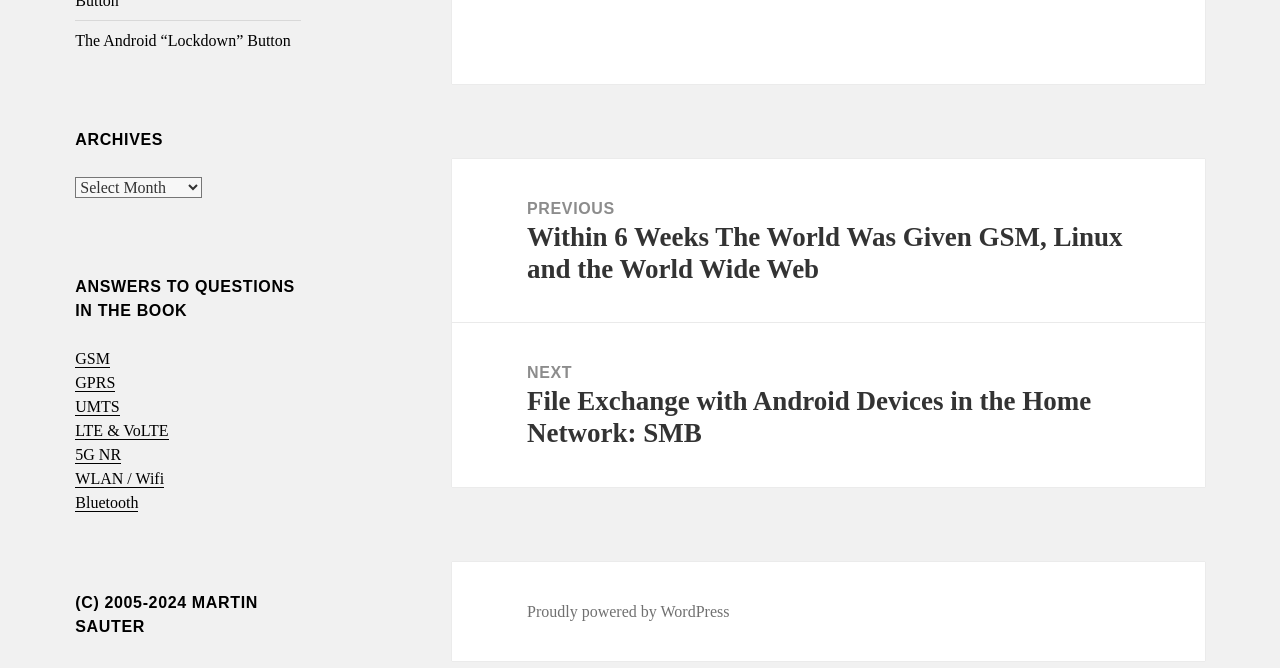Determine the bounding box for the described HTML element: "Proudly powered by WordPress". Ensure the coordinates are four float numbers between 0 and 1 in the format [left, top, right, bottom].

[0.412, 0.902, 0.57, 0.929]